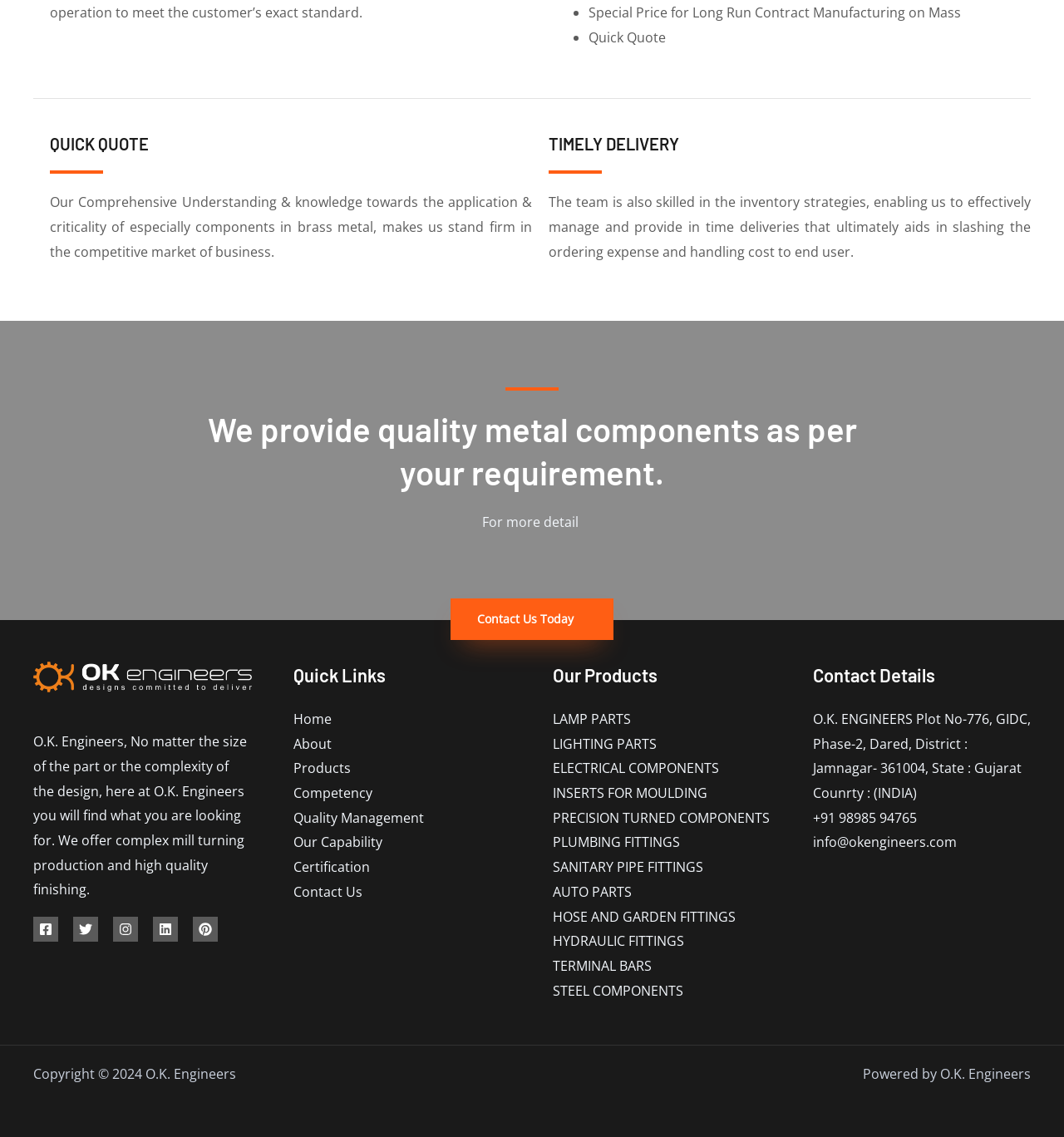What is the company's expertise in?
Using the image as a reference, answer with just one word or a short phrase.

Brass metal components